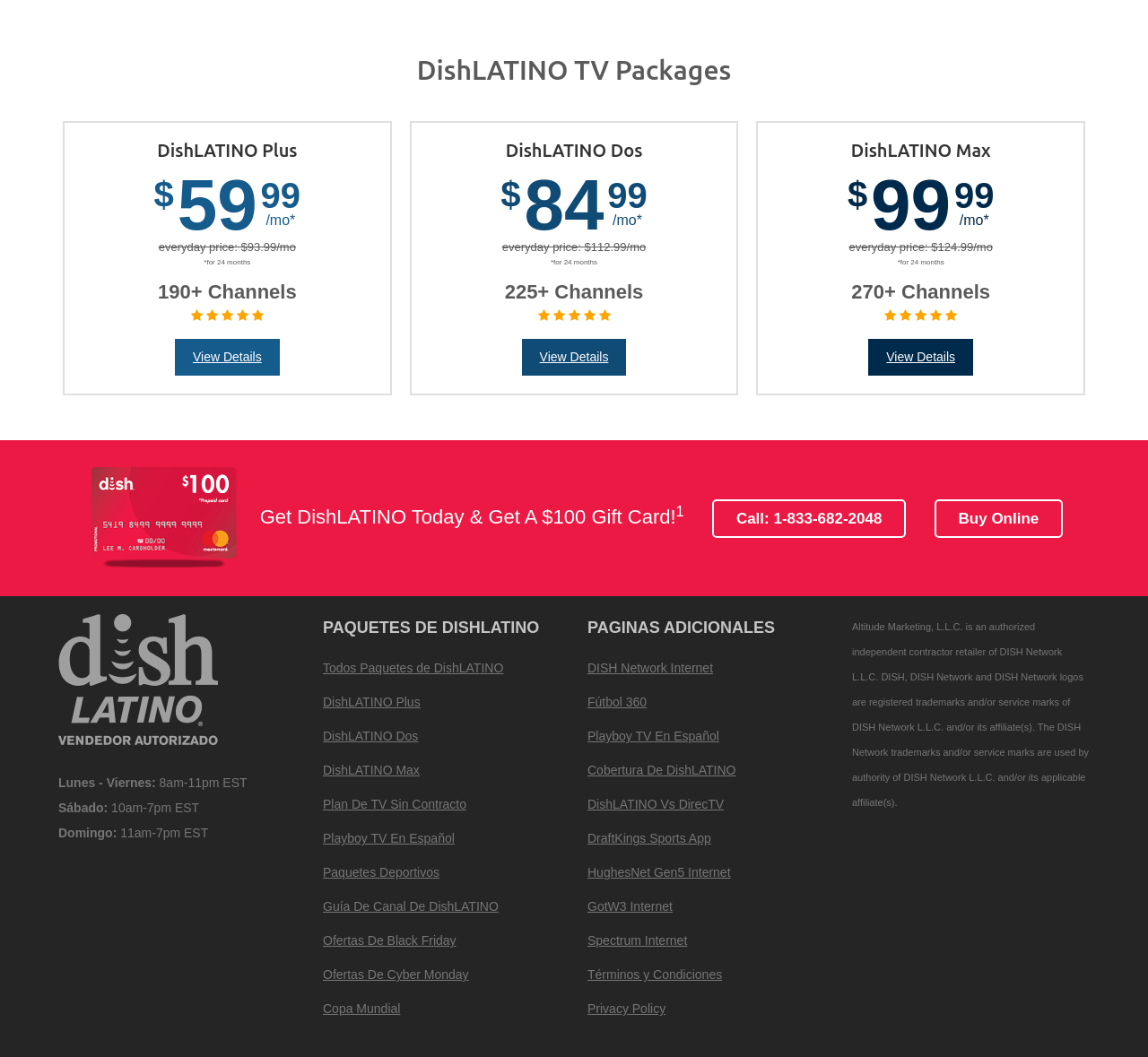Provide the bounding box coordinates of the UI element that matches the description: "DISH Network Internet".

[0.512, 0.625, 0.621, 0.639]